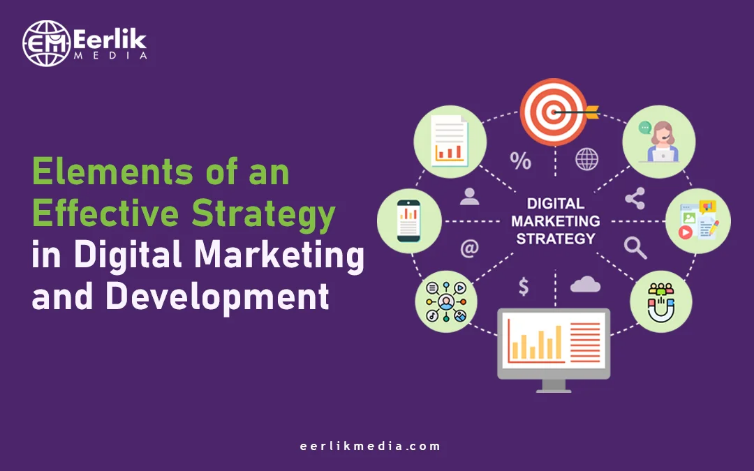What colors are used in the title?
Kindly give a detailed and elaborate answer to the question.

The caption states that the title is prominently displayed in a mix of green and white, drawing attention to the essential components discussed within the broader context of digital marketing.